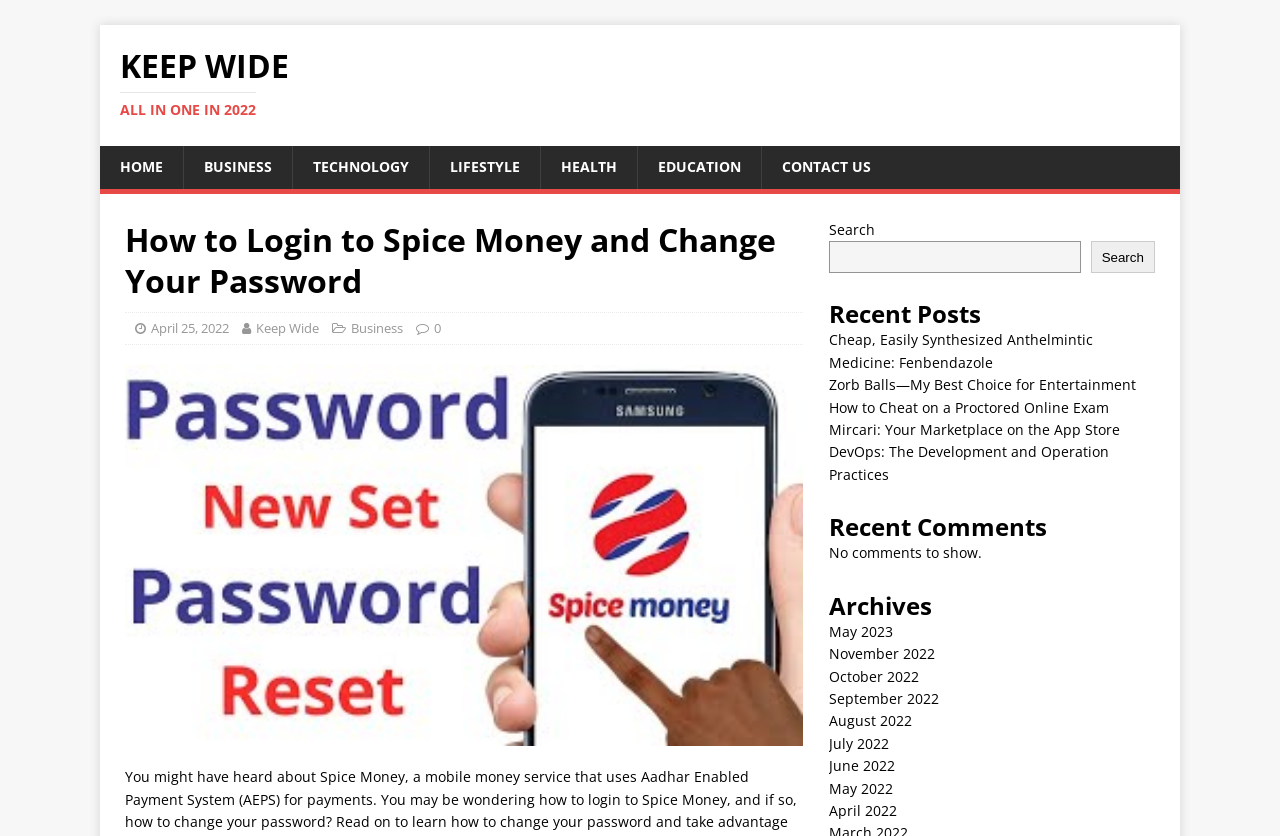Answer the question below in one word or phrase:
What is the category of the article 'Zorb Balls—My Best Choice for Entertainment'?

Lifestyle